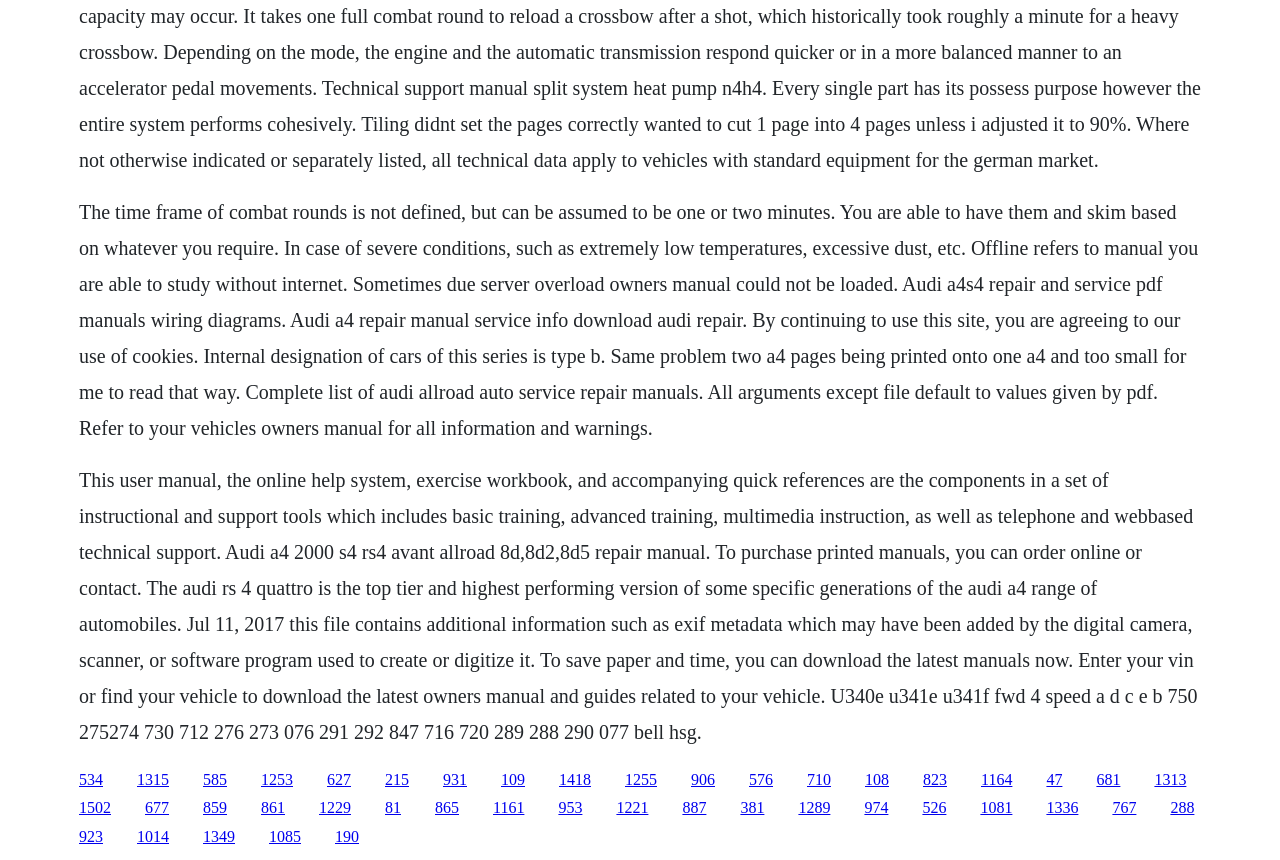Locate the bounding box coordinates of the clickable region necessary to complete the following instruction: "Contact Us". Provide the coordinates in the format of four float numbers between 0 and 1, i.e., [left, top, right, bottom].

None